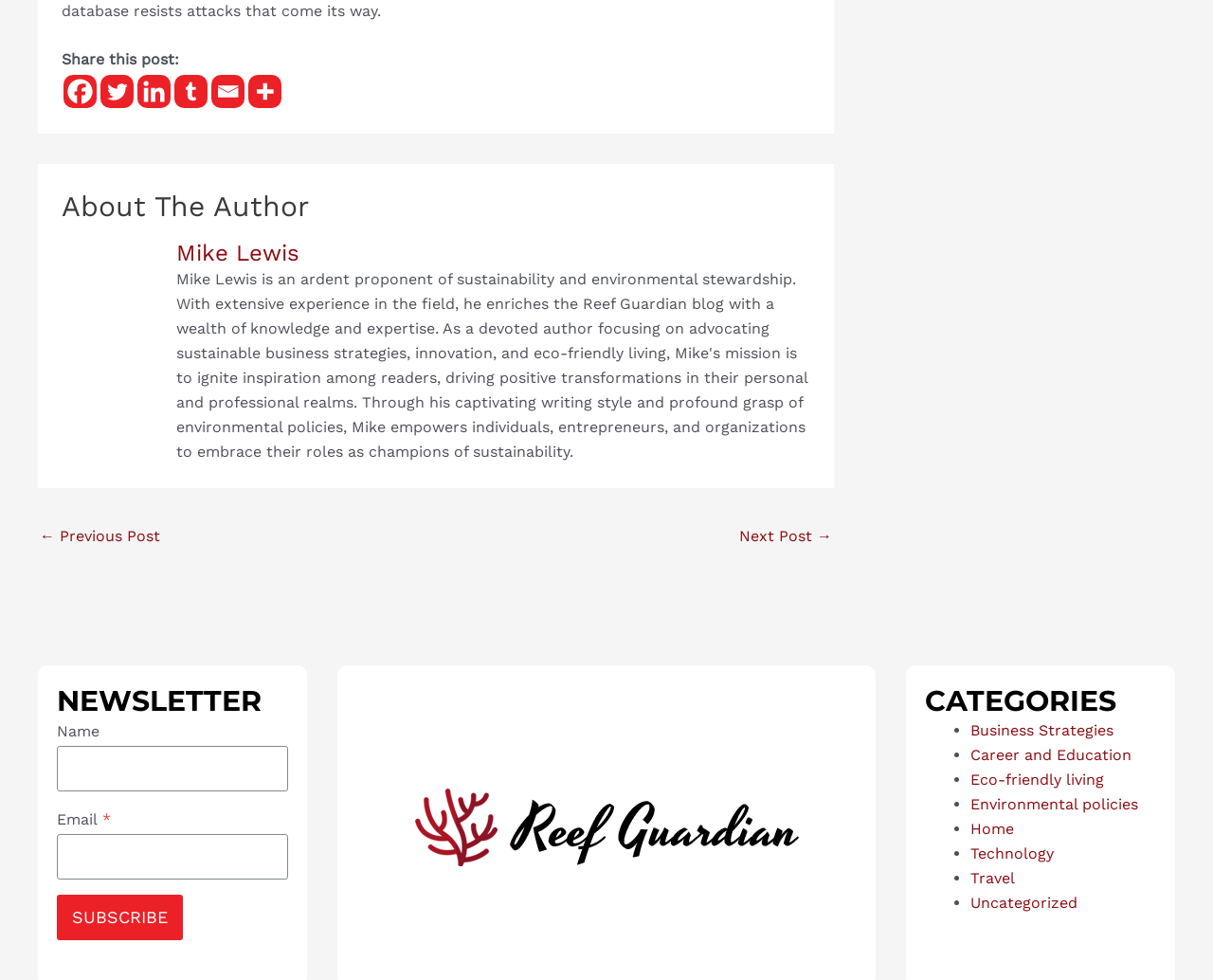What categories are available on this website?
Answer with a single word or phrase by referring to the visual content.

Business Strategies, Career and Education, etc.